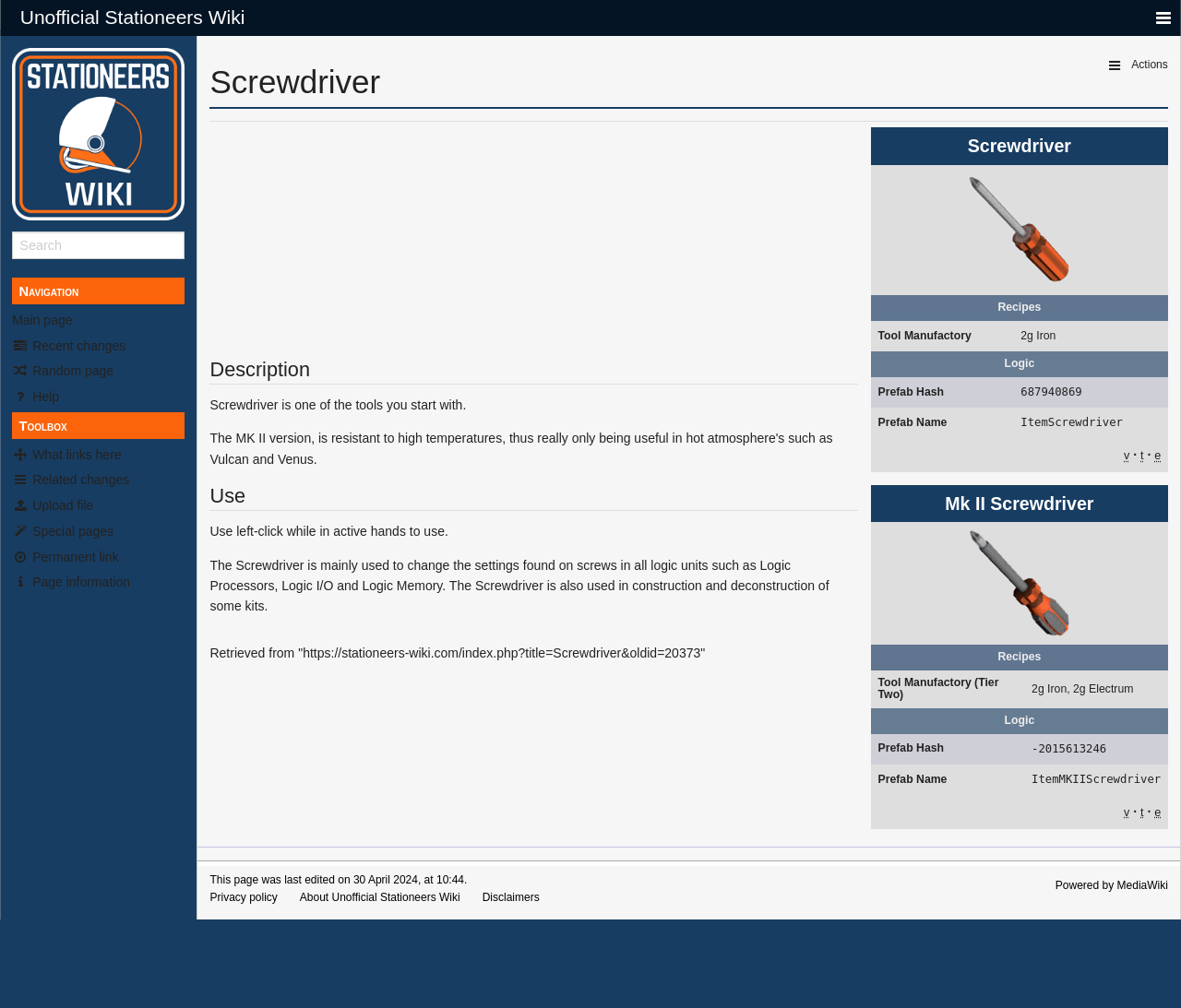What is the prefab name of the Mk II Screwdriver?
Please answer the question with a single word or phrase, referencing the image.

ItemMKIIScrewdriver